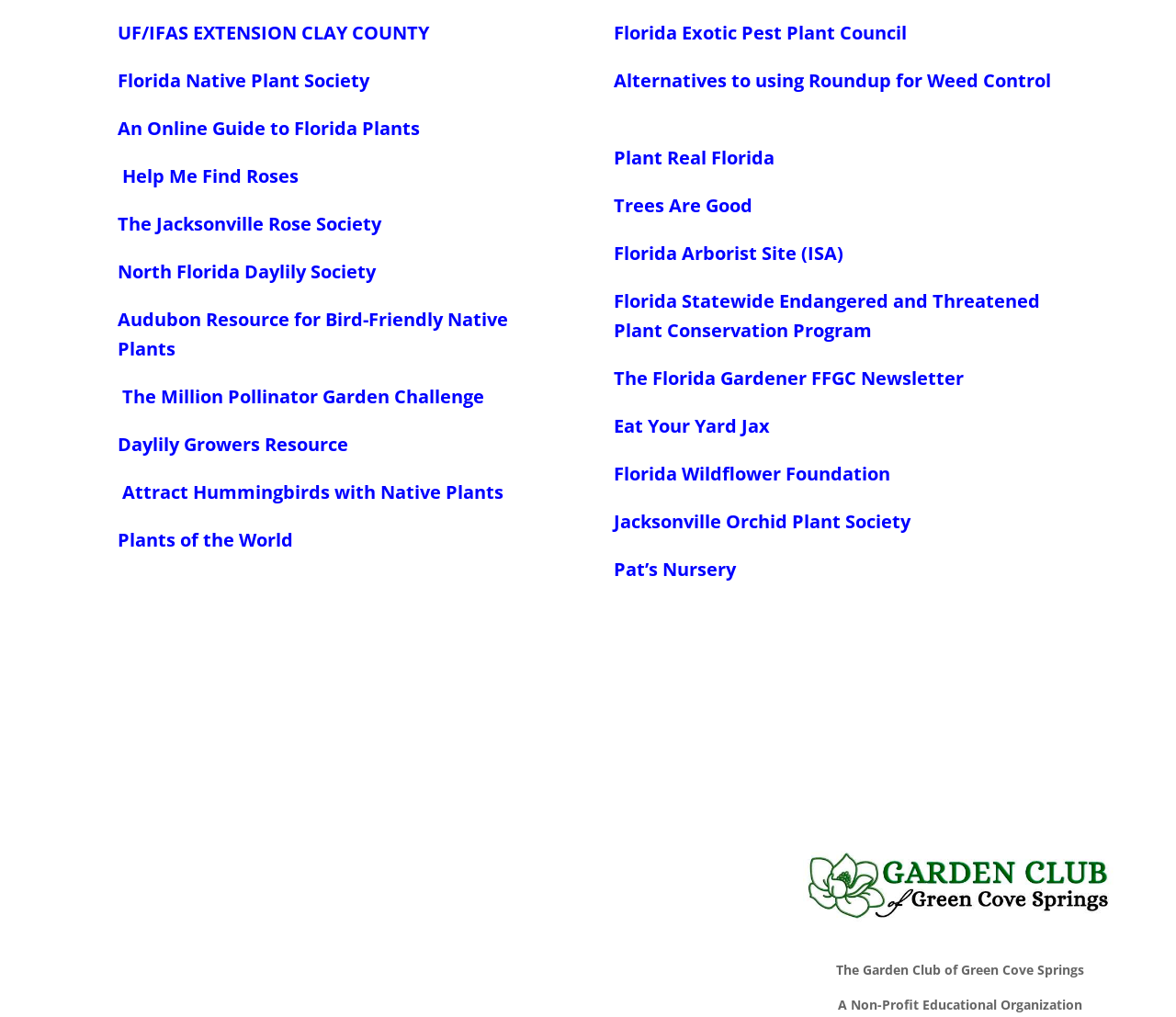Bounding box coordinates should be provided in the format (top-left x, top-left y, bottom-right x, bottom-right y) with all values between 0 and 1. Identify the bounding box for this UI element: Daylily Growers Resource

[0.1, 0.425, 0.296, 0.449]